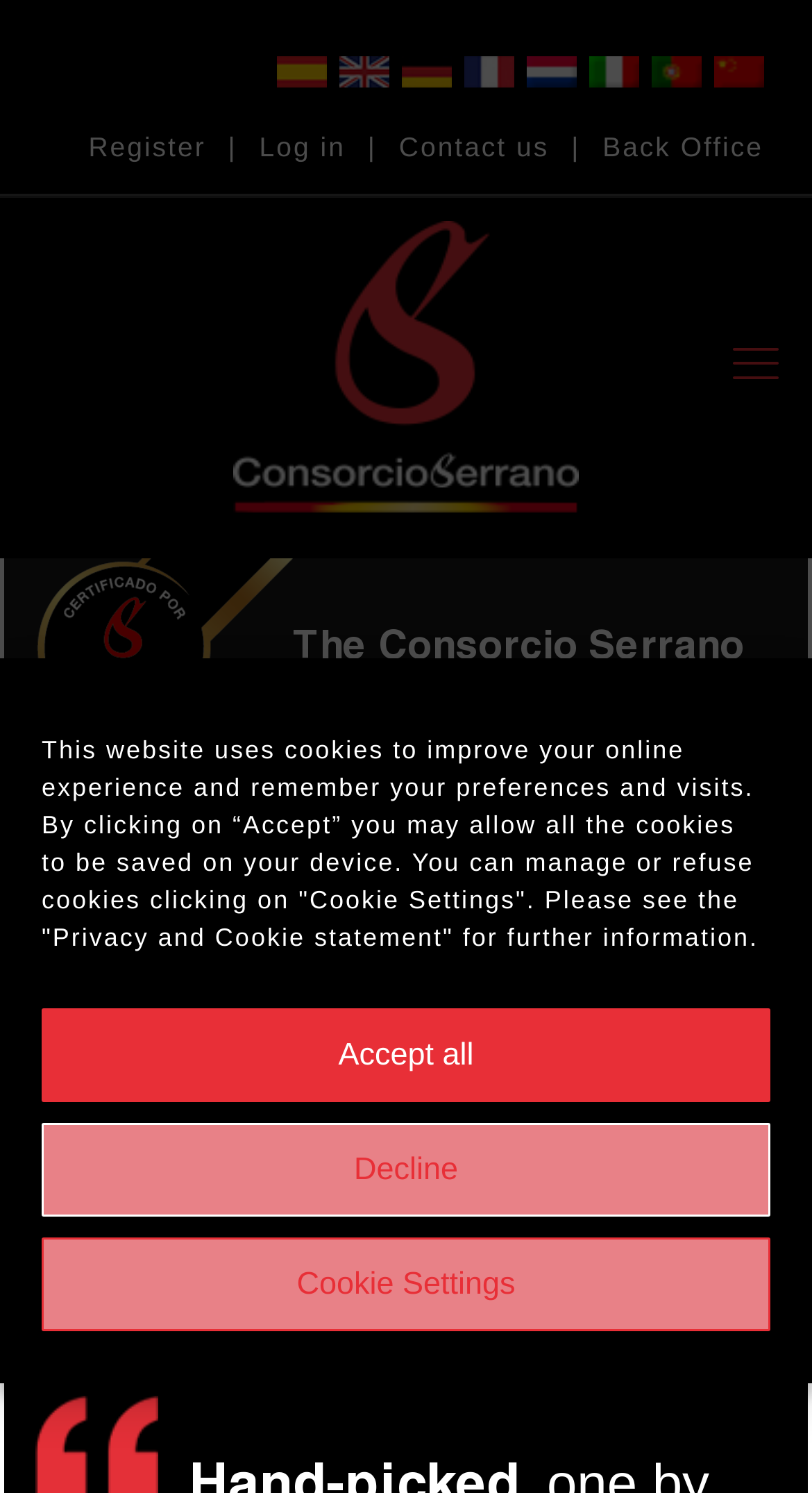Please find the bounding box coordinates of the section that needs to be clicked to achieve this instruction: "Select Spanish language".

[0.34, 0.042, 0.402, 0.063]